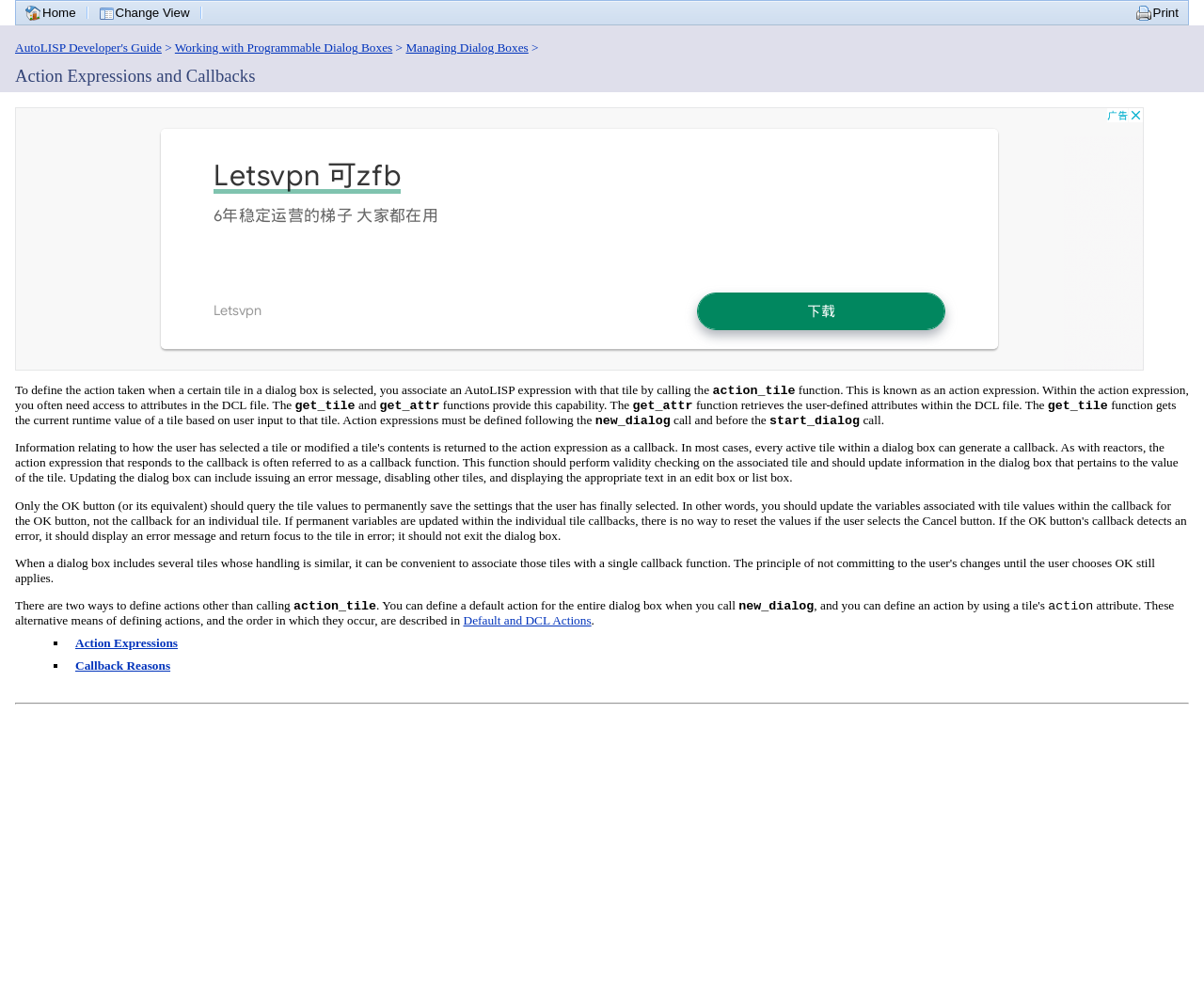What is the function of the get_tile function?
Provide a fully detailed and comprehensive answer to the question.

The get_tile function retrieves the current runtime value of a tile based on user input to that tile, providing access to attributes in the DCL file.